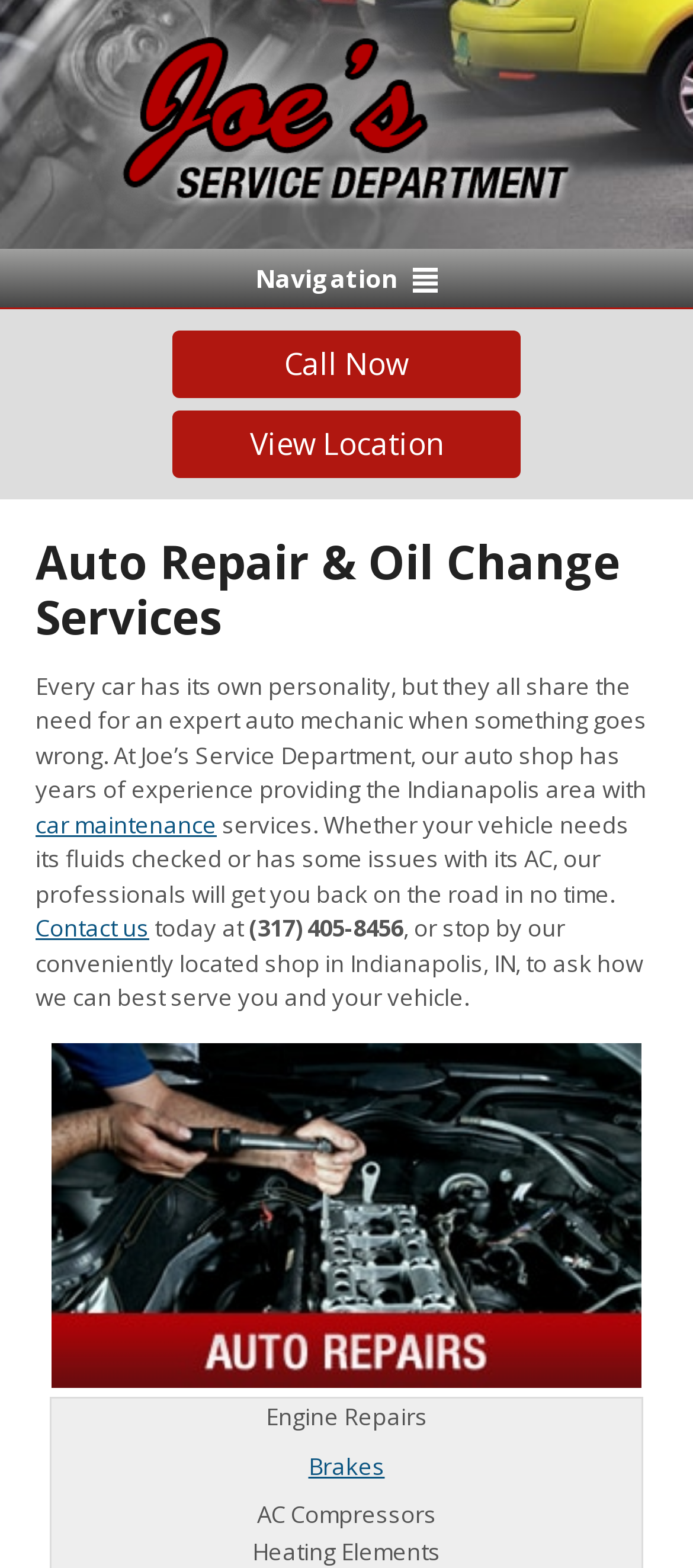Using the description: "Navigation", determine the UI element's bounding box coordinates. Ensure the coordinates are in the format of four float numbers between 0 and 1, i.e., [left, top, right, bottom].

[0.368, 0.167, 0.574, 0.188]